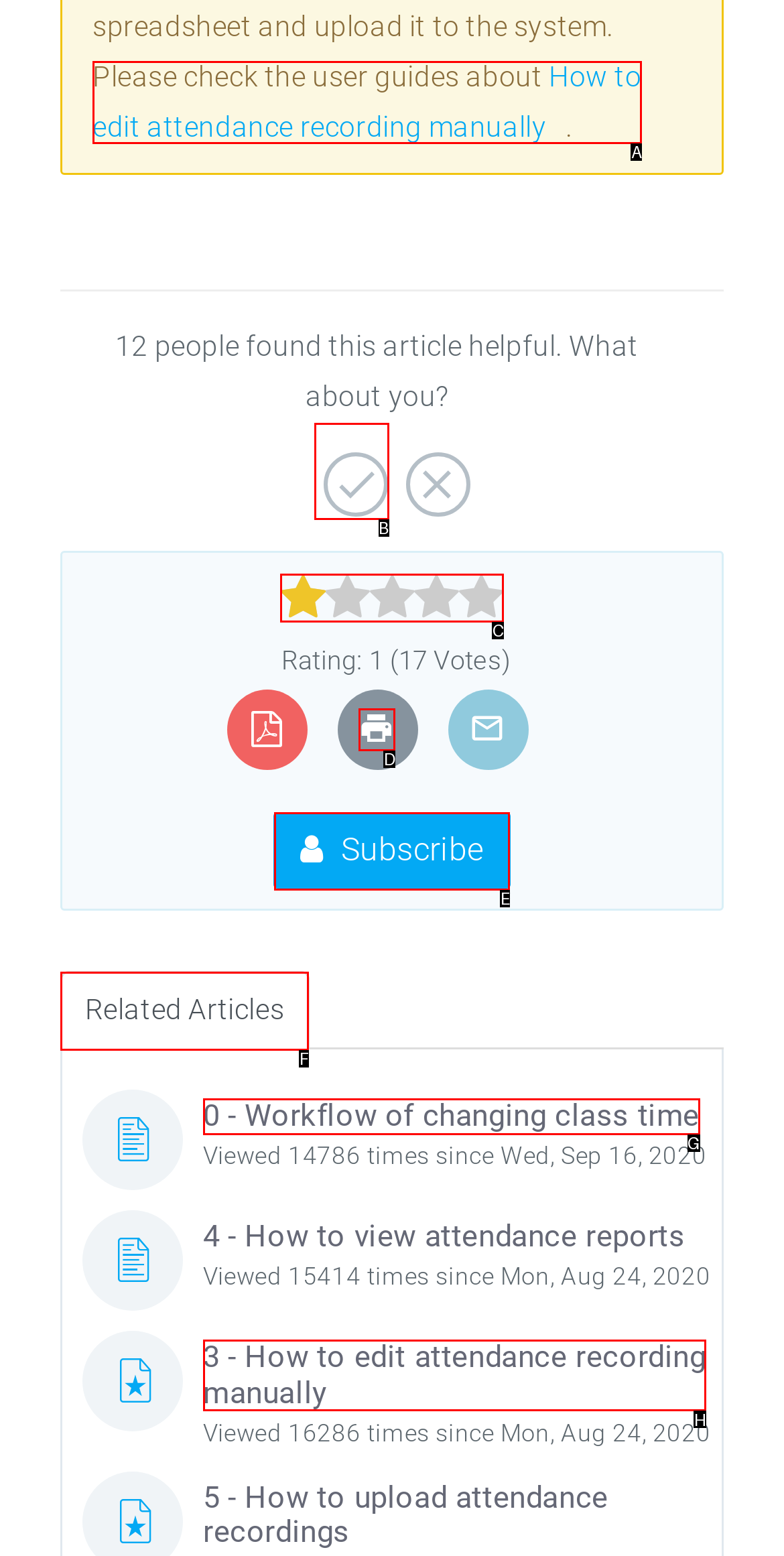Tell me which one HTML element I should click to complete the following task: Subscribe Answer with the option's letter from the given choices directly.

E